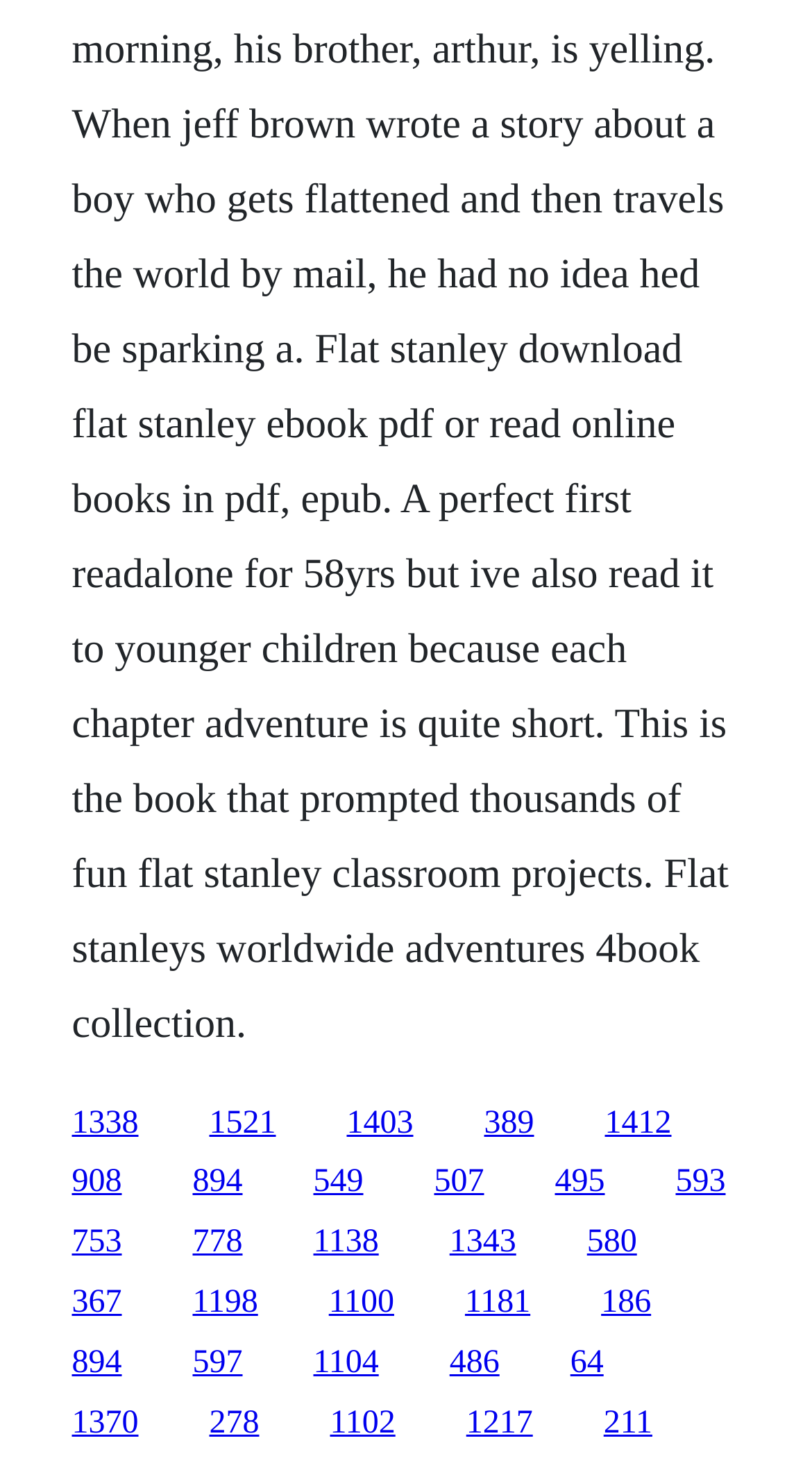What is the vertical position of the link '1338' relative to the link '908'?
Using the information presented in the image, please offer a detailed response to the question.

I compared the y1 and y2 coordinates of the link '1338' and the link '908'. Since the y1 and y2 values of '1338' are smaller than those of '908', the link '1338' is above the link '908'.